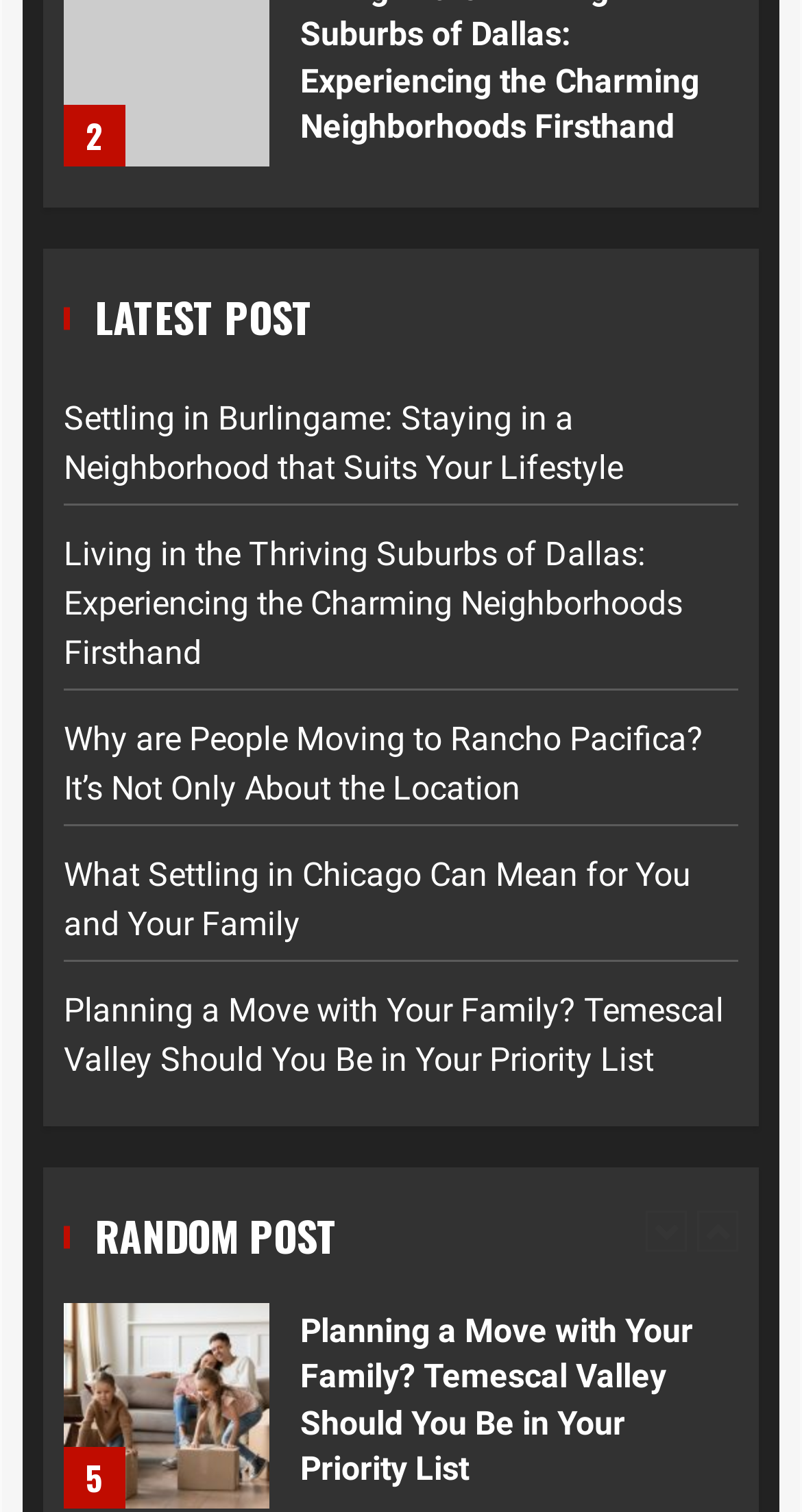How many links are under the 'LATEST POST' category?
Please provide a comprehensive answer based on the information in the image.

There are 5 links under the 'LATEST POST' category, which are 'Settling in Burlingame: Staying in a Neighborhood that Suits Your Lifestyle', 'Living in the Thriving Suburbs of Dallas: Experiencing the Charming Neighborhoods Firsthand', 'Why are People Moving to Rancho Pacifica? It’s Not Only About the Location', 'What Settling in Chicago Can Mean for You and Your Family', and 'Planning a Move with Your Family? Temescal Valley Should You Be in Your Priority List'.